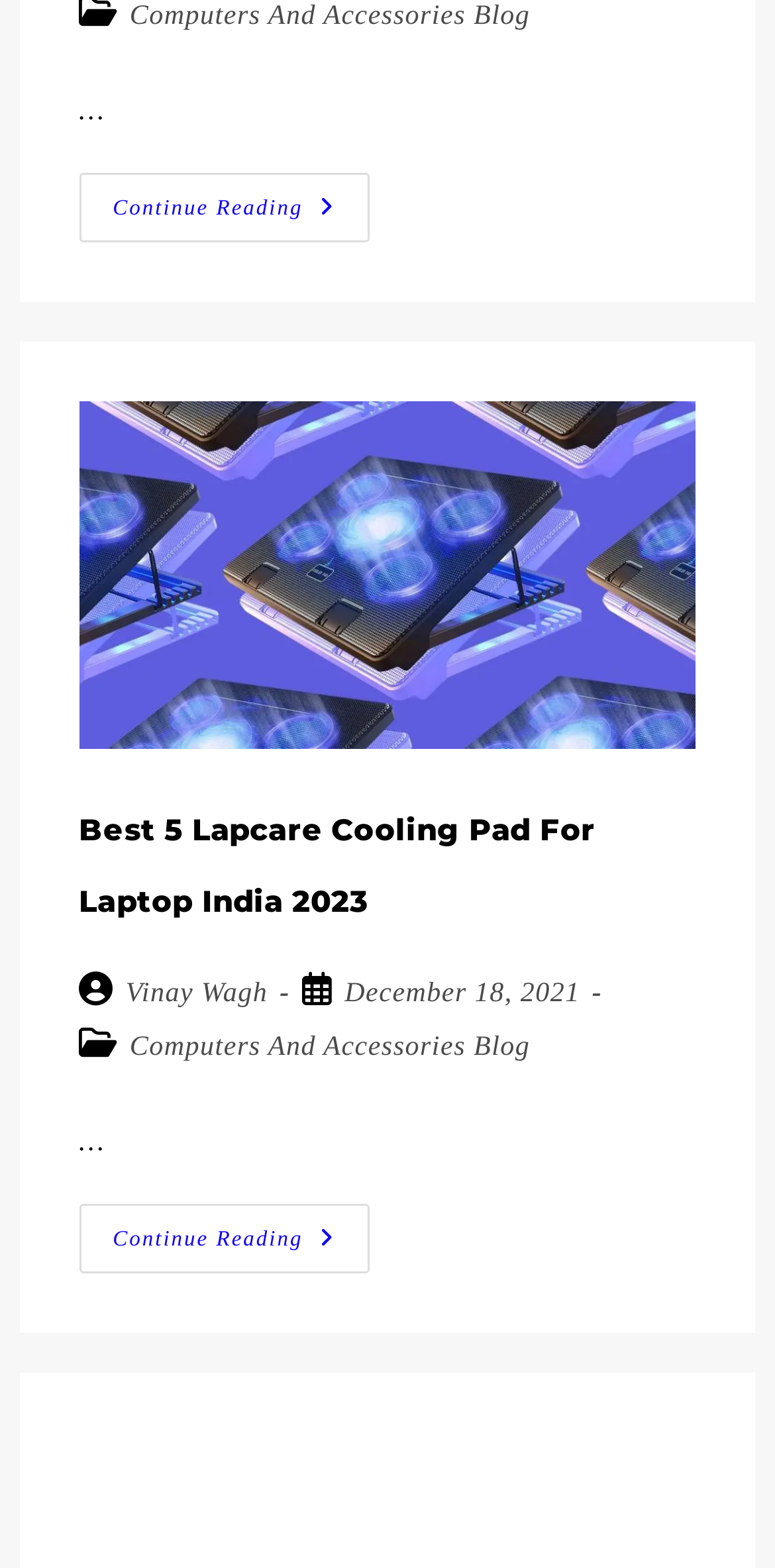Give a one-word or one-phrase response to the question: 
Who is the author of the blog post?

Vinay Wagh